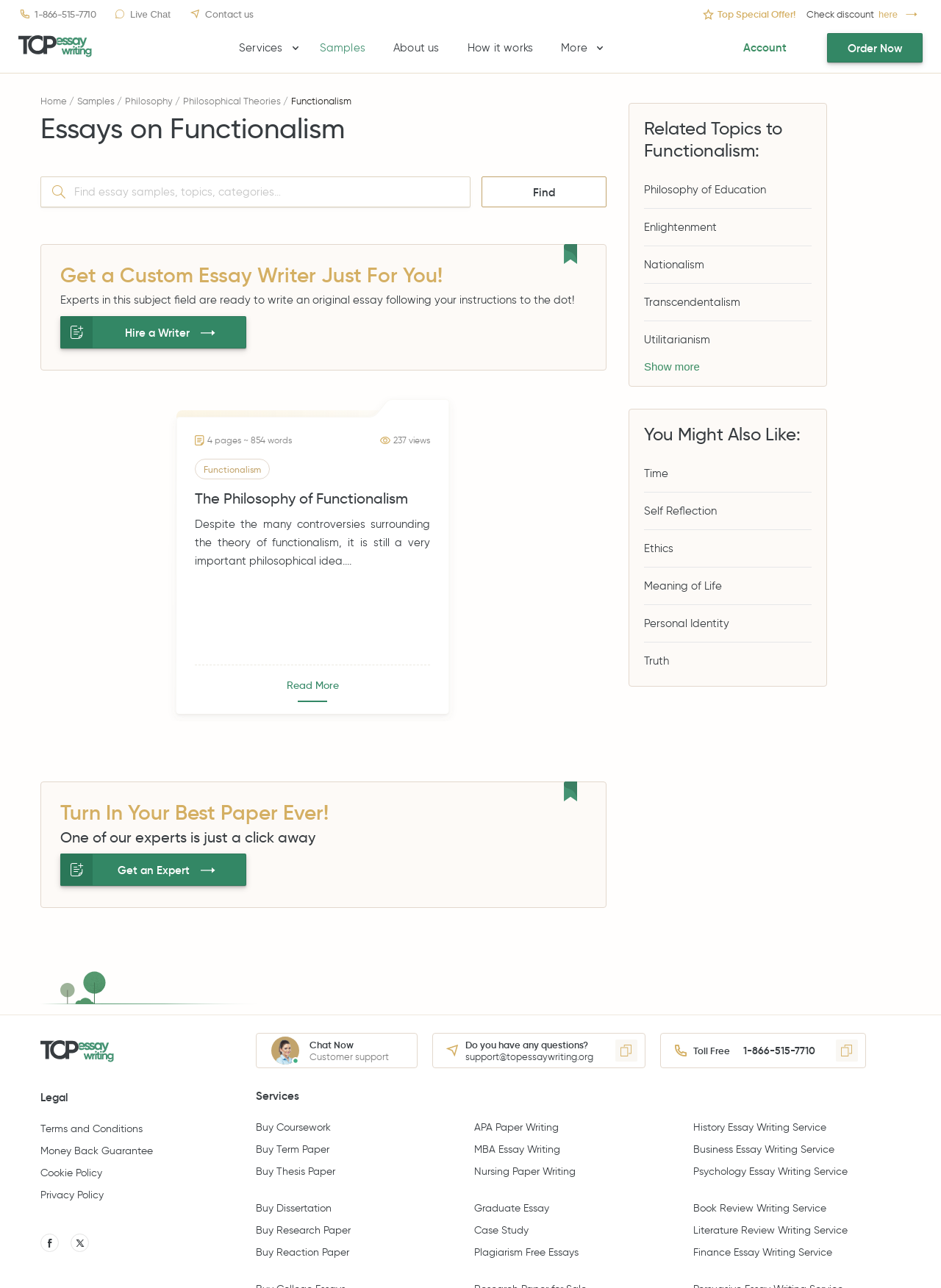Show the bounding box coordinates of the element that should be clicked to complete the task: "Read more about the philosophy of functionalism".

[0.304, 0.527, 0.36, 0.537]